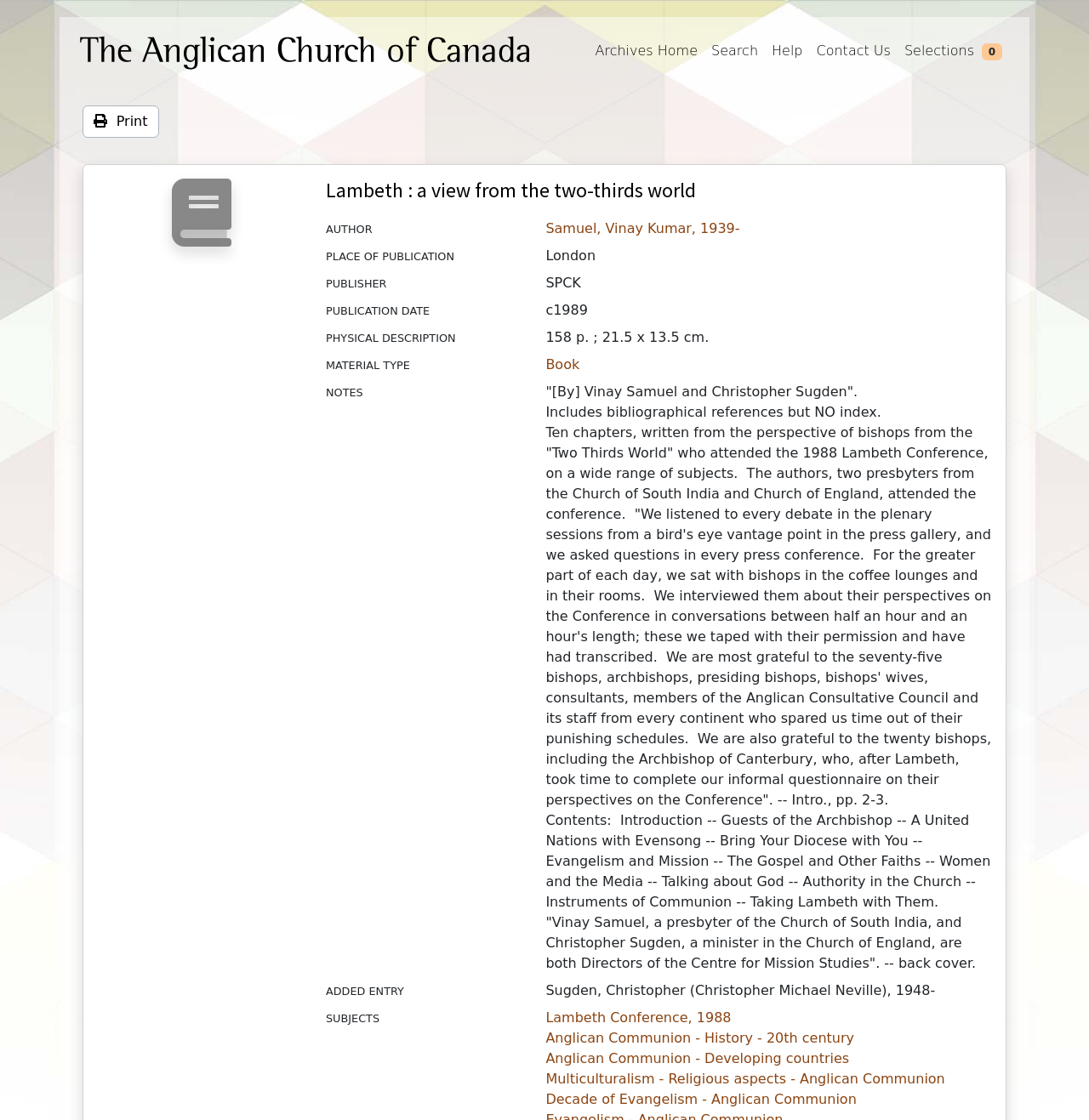Please identify the bounding box coordinates of the clickable area that will allow you to execute the instruction: "Click the 'Contact Us' link".

[0.743, 0.03, 0.824, 0.061]